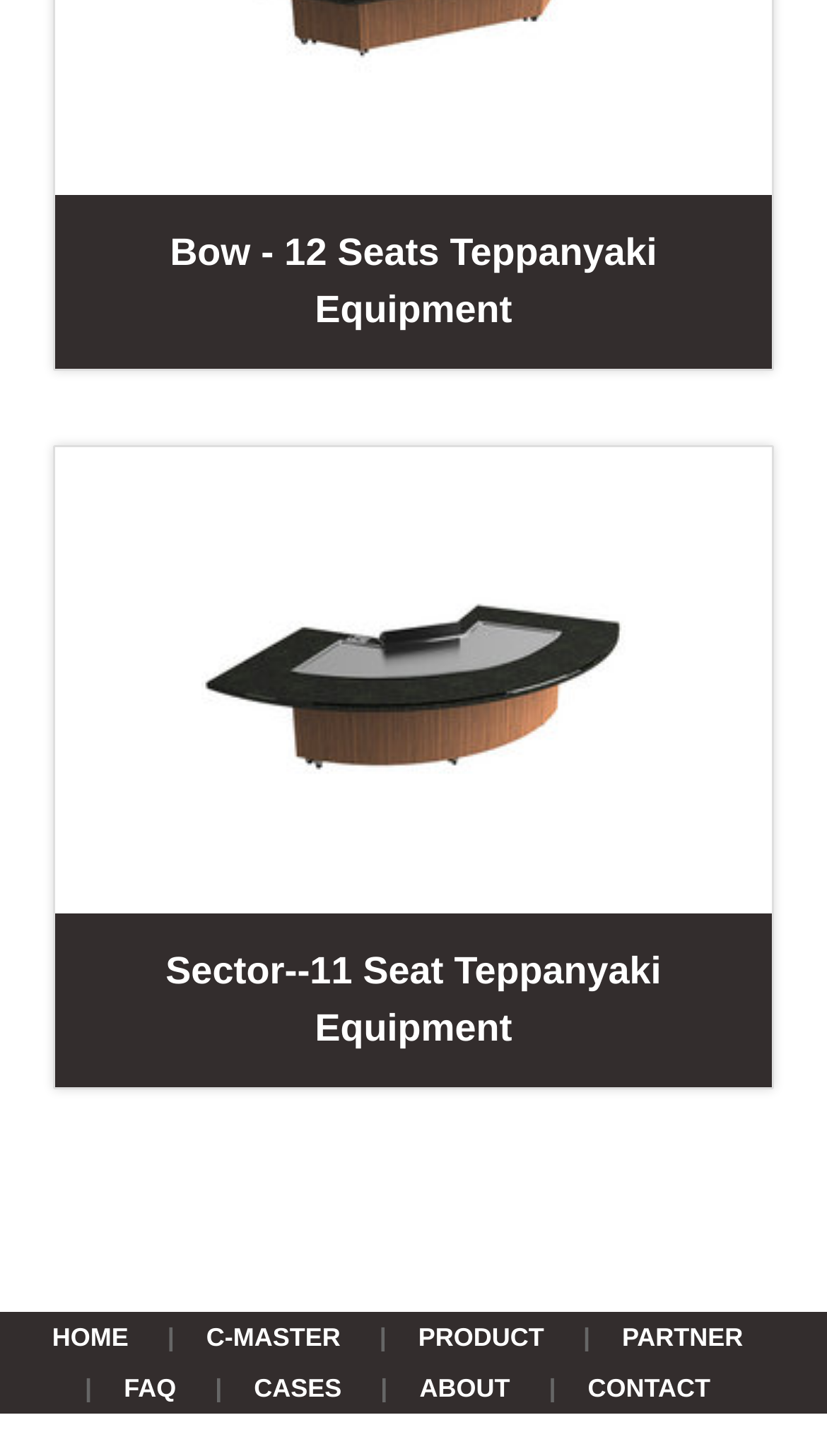Can you find the bounding box coordinates for the element that needs to be clicked to execute this instruction: "go to home page"? The coordinates should be given as four float numbers between 0 and 1, i.e., [left, top, right, bottom].

[0.063, 0.909, 0.155, 0.929]